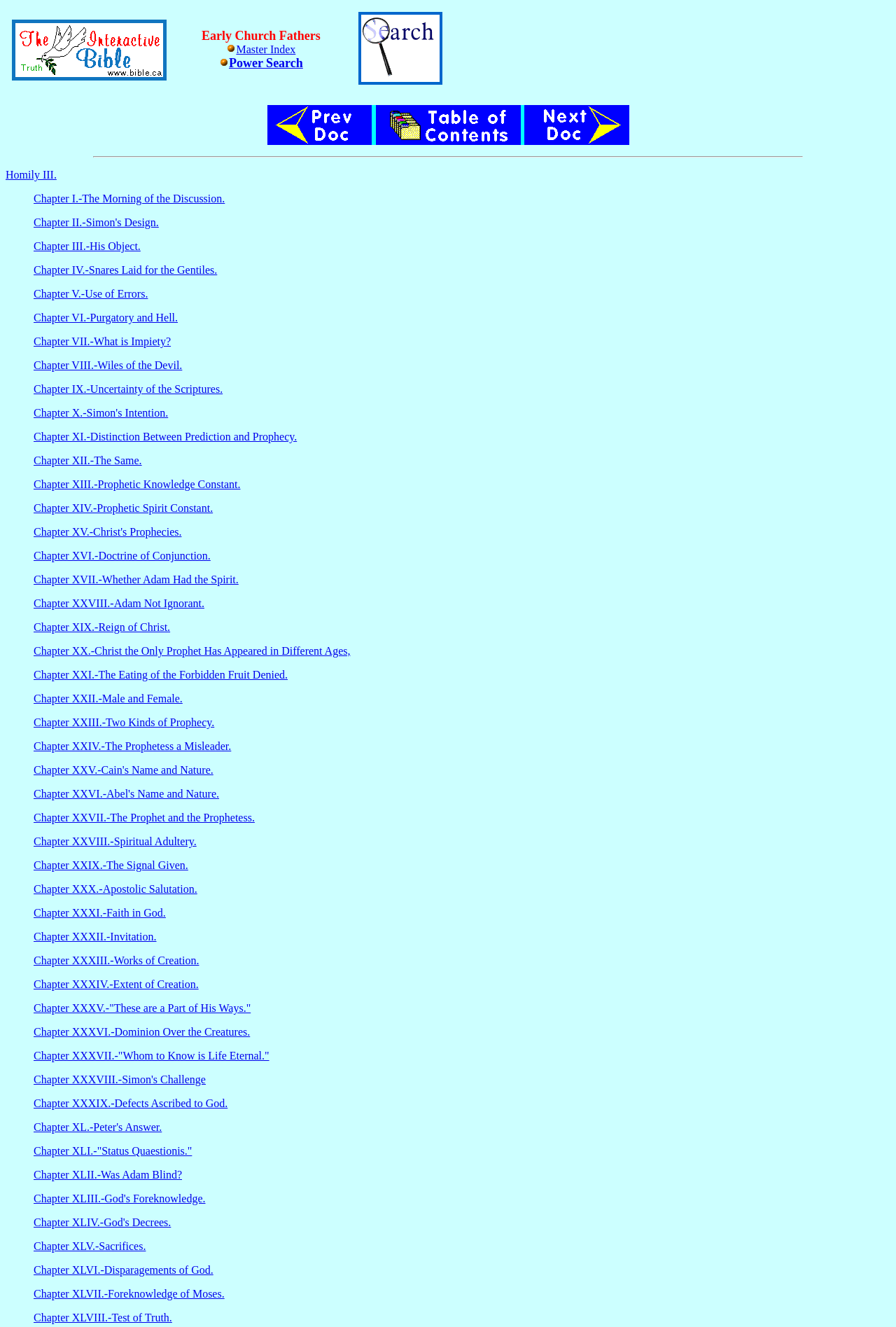Using the element description Chapter XLIII.-God's Foreknowledge., predict the bounding box coordinates for the UI element. Provide the coordinates in (top-left x, top-left y, bottom-right x, bottom-right y) format with values ranging from 0 to 1.

[0.038, 0.899, 0.229, 0.908]